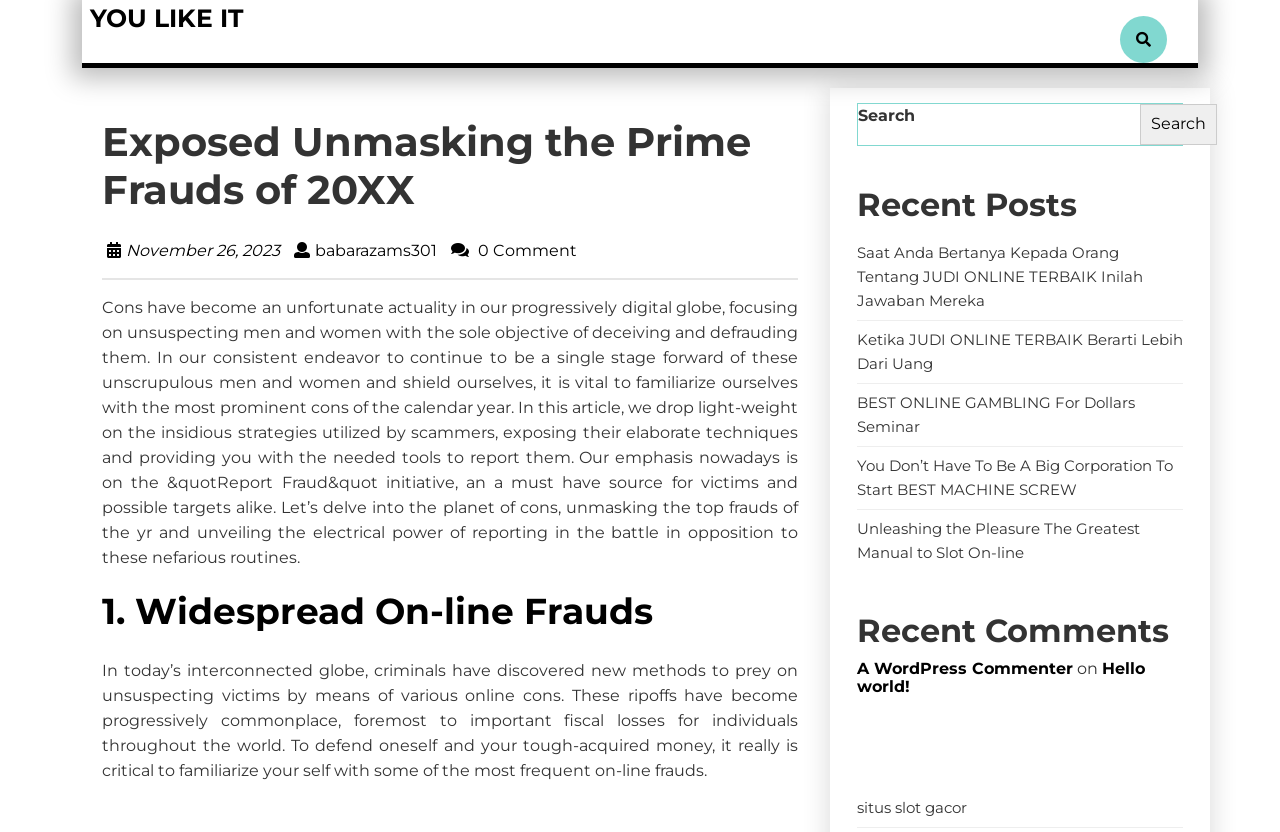Please predict the bounding box coordinates of the element's region where a click is necessary to complete the following instruction: "Read the article 'Exposed Unmasking the Prime Frauds of 20XX'". The coordinates should be represented by four float numbers between 0 and 1, i.e., [left, top, right, bottom].

[0.08, 0.358, 0.623, 0.681]